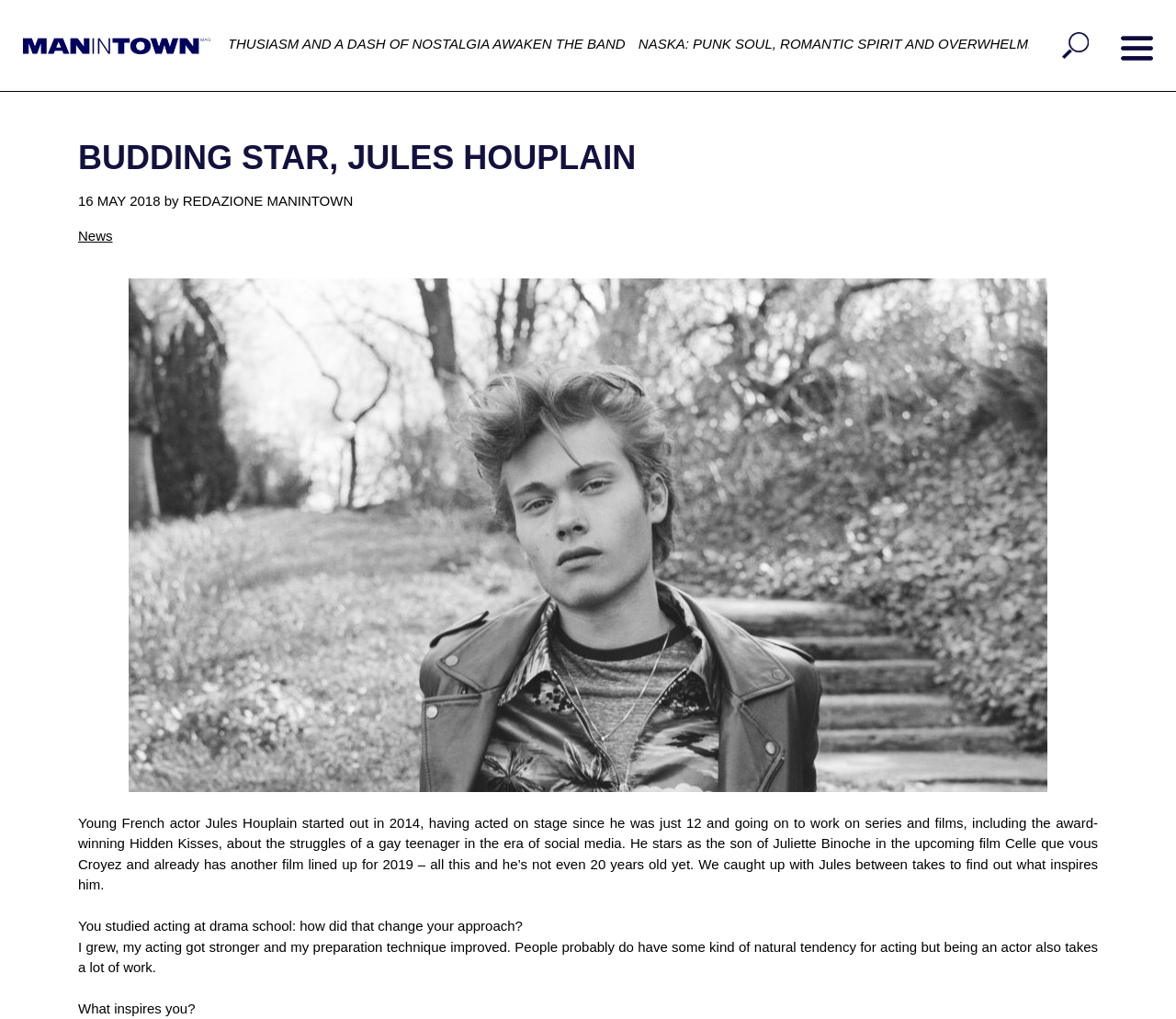Respond to the question with just a single word or phrase: 
What is Jules Houplain's profession?

Actor